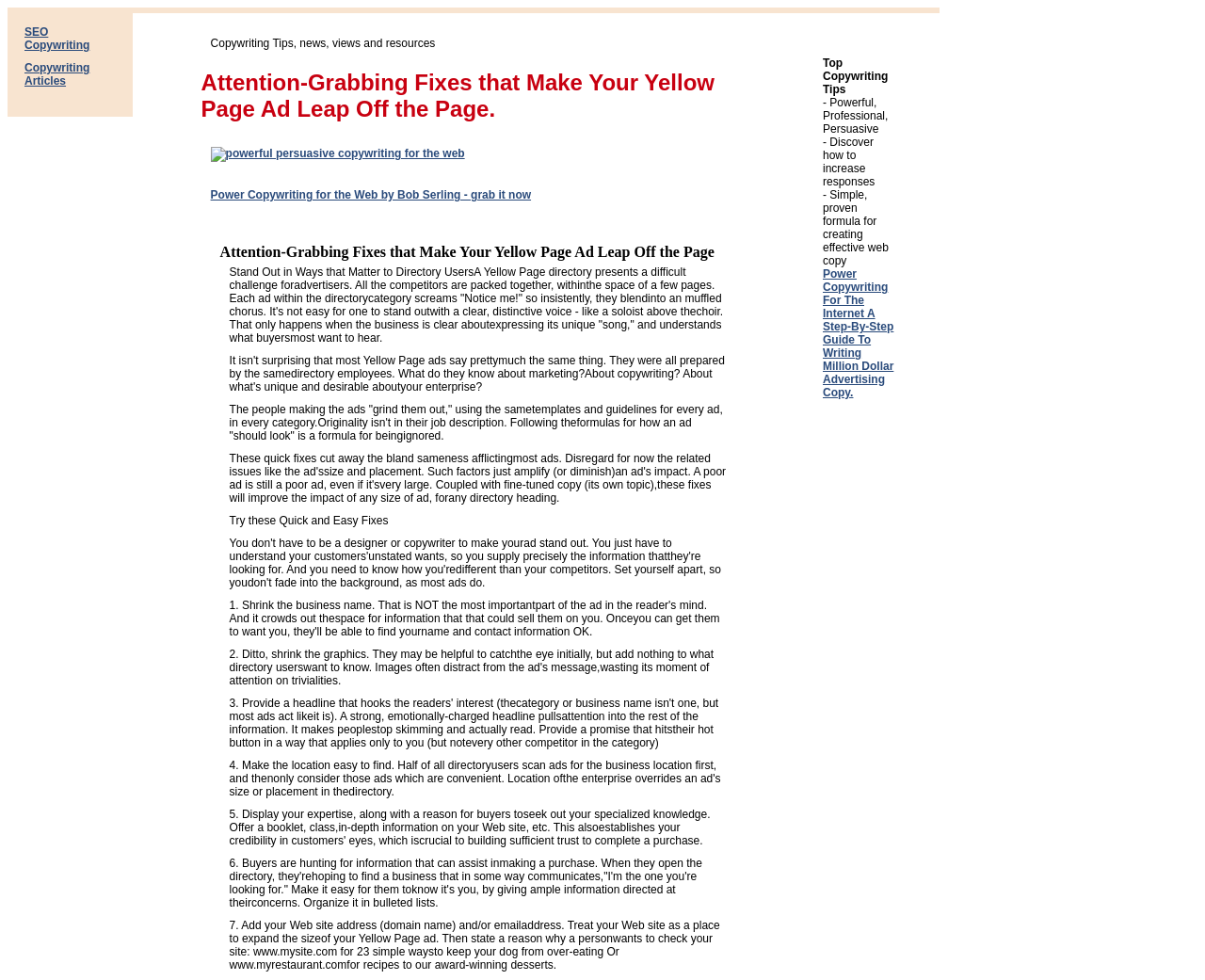Explain in detail what you observe on this webpage.

The webpage is about copywriting tips, specifically focusing on attention-grabbing fixes for Yellow Page ads. At the top, there is a heading that reads "Attention-Grabbing Fixes that Make Your Yellow Page Ad Leap Off the Page." Below this heading, there is a link to "powerful persuasive copywriting for the web" accompanied by an image. 

To the right of the image, there is a link to "Power Copywriting for the Web by Bob Serling - grab it now." Below these links, there is a block of text that discusses the challenges of standing out in a Yellow Page directory and the importance of expressing a unique voice. 

Further down, there are three paragraphs of text that provide tips on how to make a Yellow Page ad stand out, including being clear about what buyers want to hear and providing ample information directed at their concerns. 

On the right side of the page, there is a table with a heading that reads "Top Copywriting Tips - Powerful, Professional, Persuasive - Discover how to increase responses." Below this heading, there is a link to "Power Copywriting For The Internet A Step-By-Step Guide To Writing Million Dollar Advertising Copy." 

At the bottom of the page, there is a section with links to "SEO Copywriting" and "Copywriting Articles."